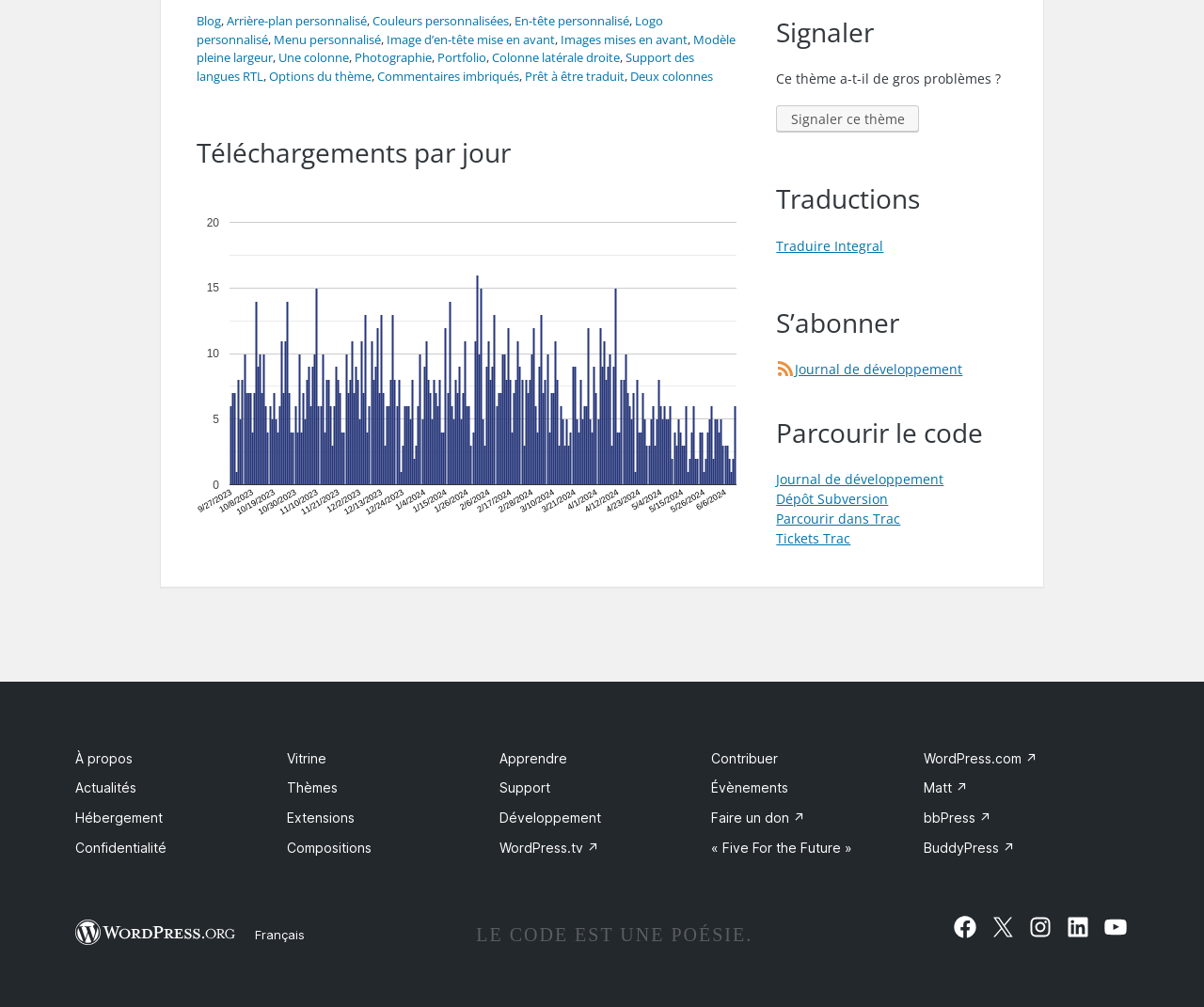Find the bounding box coordinates for the element that must be clicked to complete the instruction: "Translate the Integral theme". The coordinates should be four float numbers between 0 and 1, indicated as [left, top, right, bottom].

[0.645, 0.235, 0.734, 0.253]